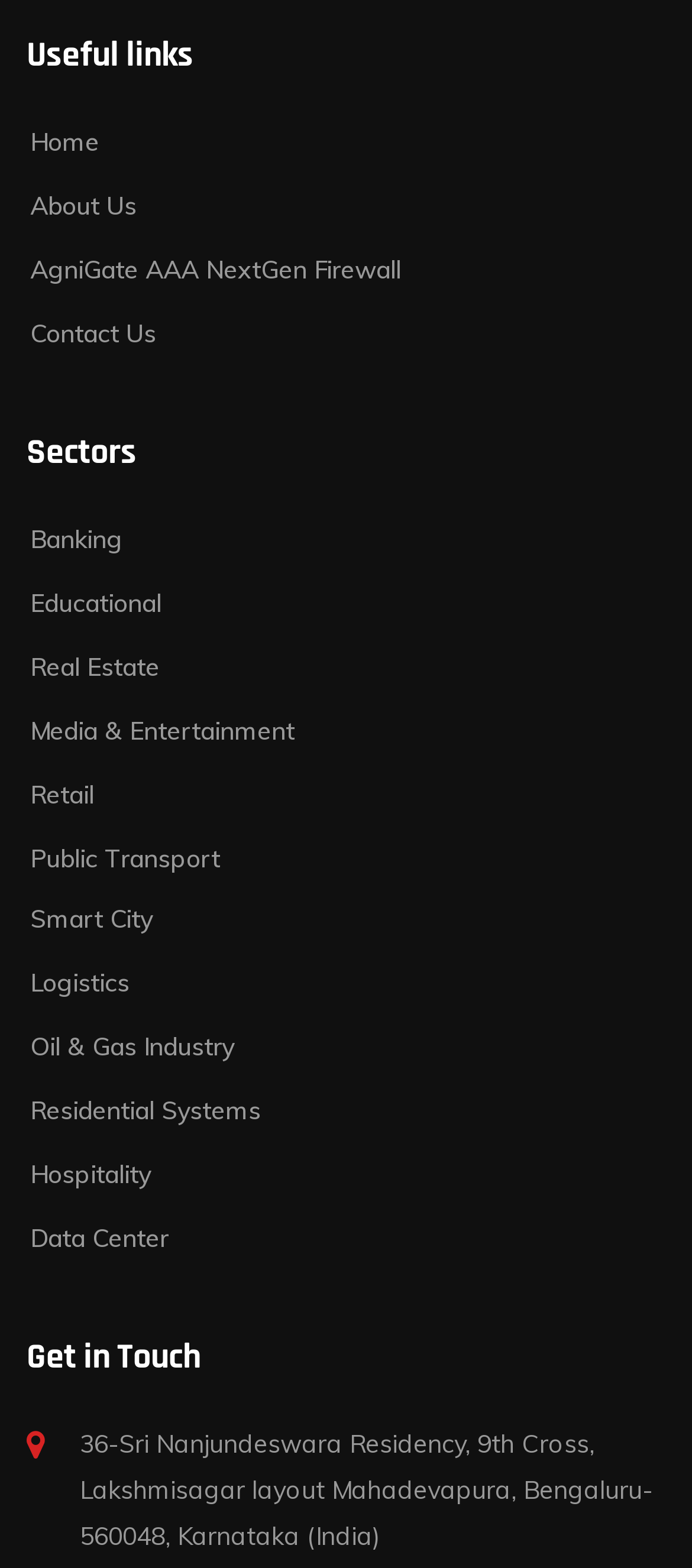Please find and report the bounding box coordinates of the element to click in order to perform the following action: "Click on Home". The coordinates should be expressed as four float numbers between 0 and 1, in the format [left, top, right, bottom].

[0.038, 0.073, 0.962, 0.109]